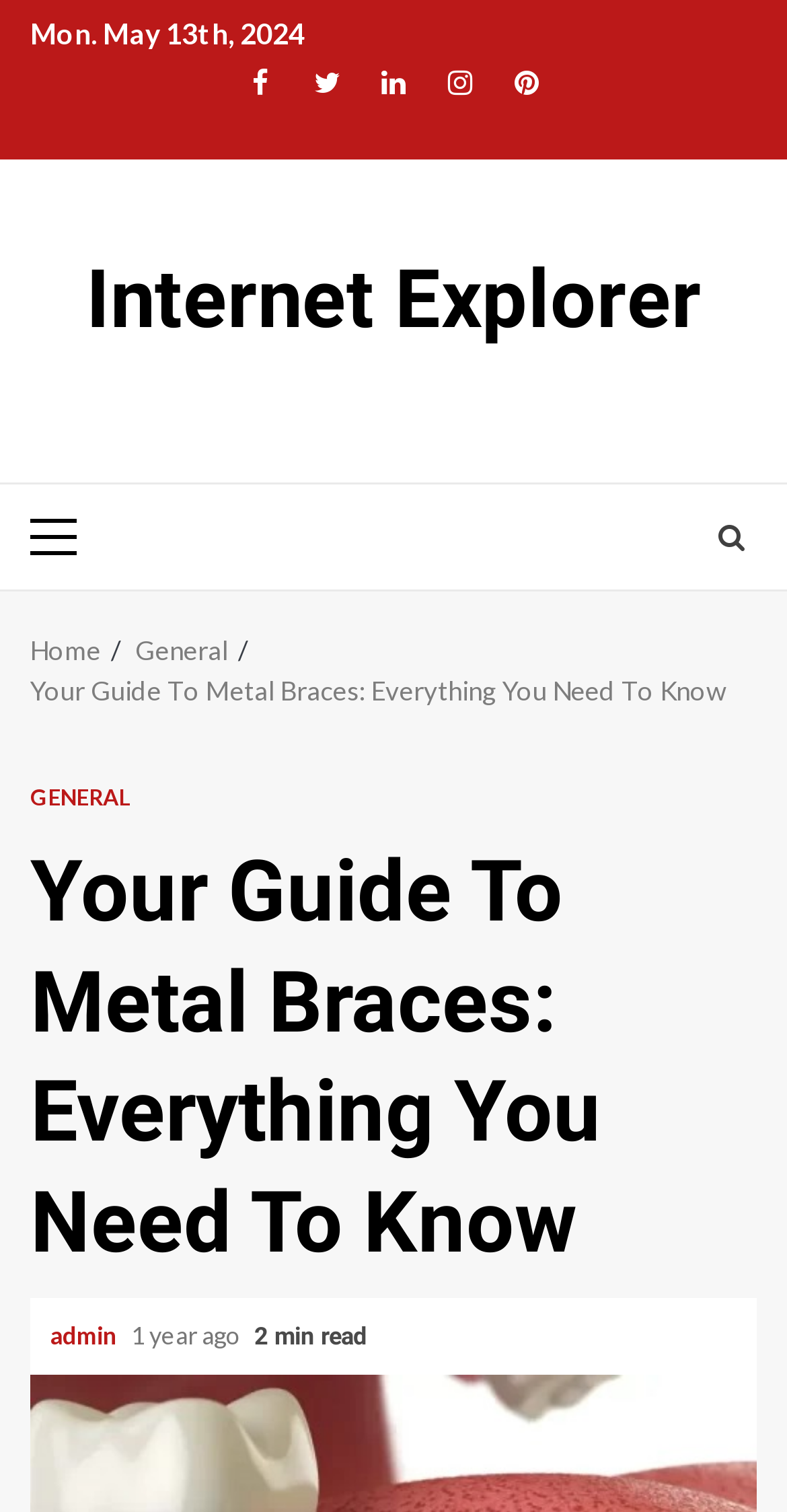Using the information in the image, could you please answer the following question in detail:
How long does it take to read the article?

I found the reading time mentioned at the bottom of the webpage, which is 2 minutes.